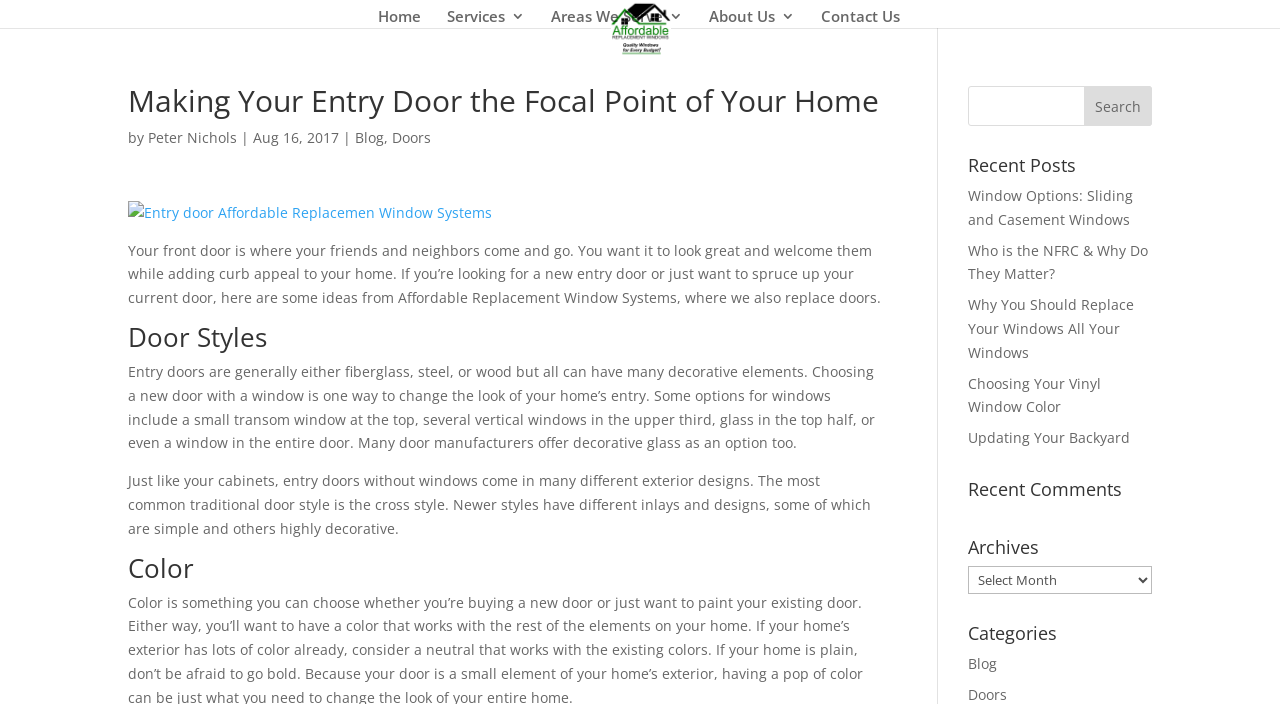What is the topic of the blog post?
Using the visual information, reply with a single word or short phrase.

Entry door